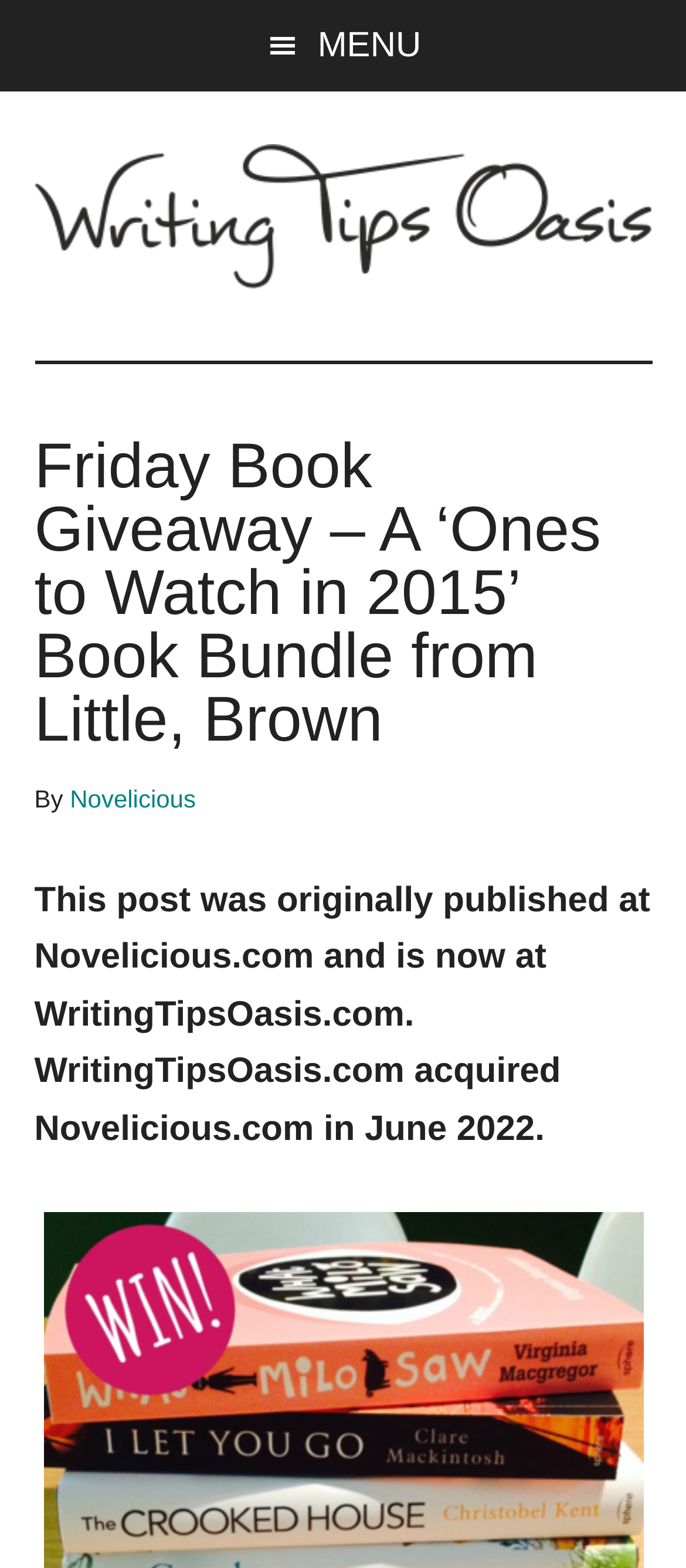What is the topic of the current post?
Please give a detailed and elaborate explanation in response to the question.

The topic of the current post can be inferred from the heading 'Friday Book Giveaway – A ‘Ones to Watch in 2015’ Book Bundle from Little, Brown', which suggests that the post is about a book giveaway event.